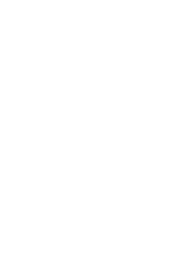Provide a rich and detailed narrative of the image.

This image, titled "Whose Shoes Wednesday…The Answer!" from Manolo's Shoe Blog, features a whimsical and creative design. It is likely related to a lighthearted guessing game or quiz about celebrity footwear, inviting readers to engage and share their thoughts on the featured shoes. The caption suggests a playful tone, encouraging curiosity and interaction among fashion enthusiasts and blog followers. The accompanying text hints at a mystery that the blog seeks to unravel, possibly revealing the identity of the shoes or their famous owner in a fun and engaging manner.